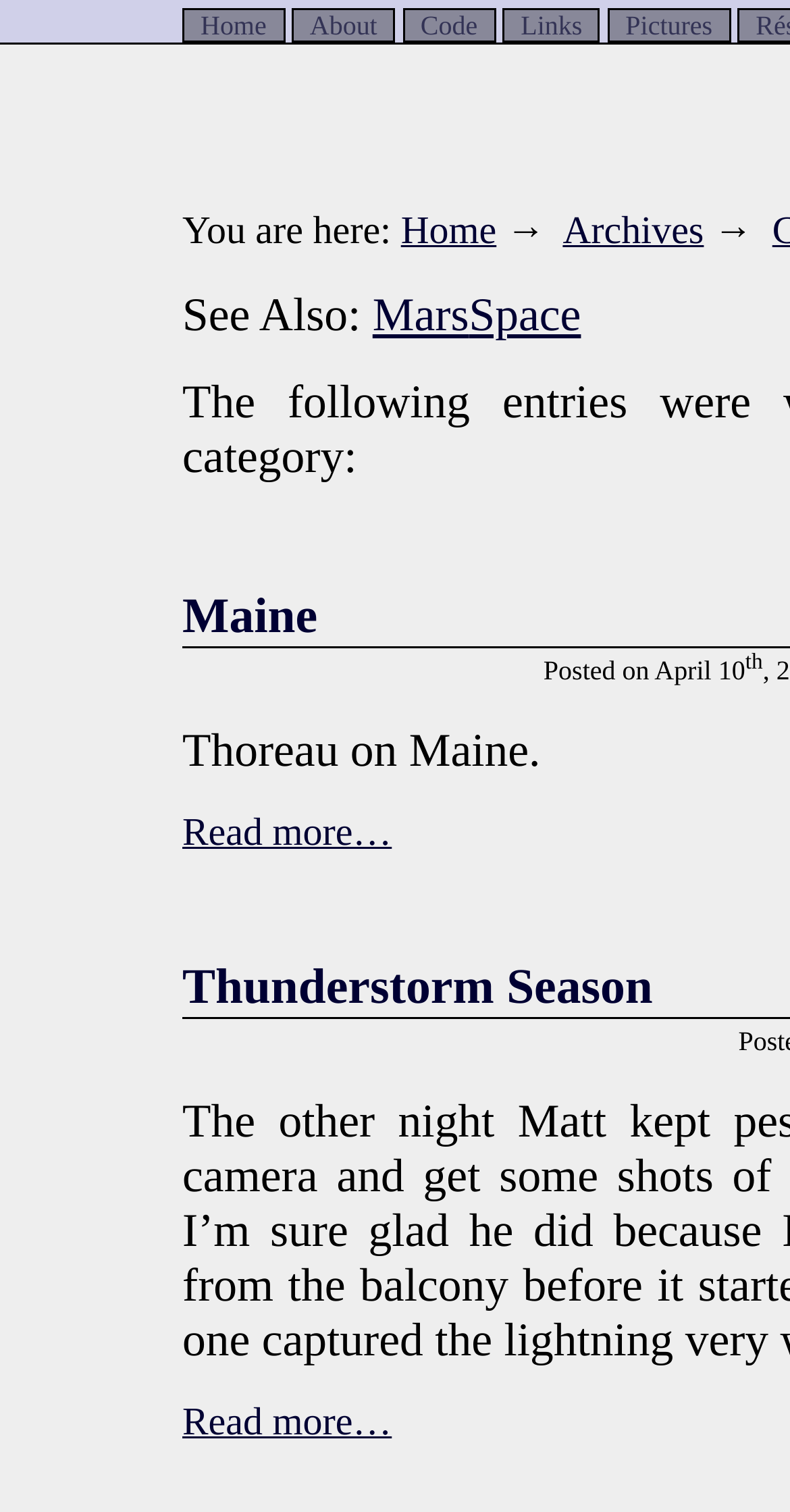How many articles are listed on the page?
Please elaborate on the answer to the question with detailed information.

I counted the articles listed on the page, which are 'Thoreau on Maine.', 'Thunderstorm Season', and another one above 'Thoreau on Maine.', and found that there are 3 articles listed on the page.